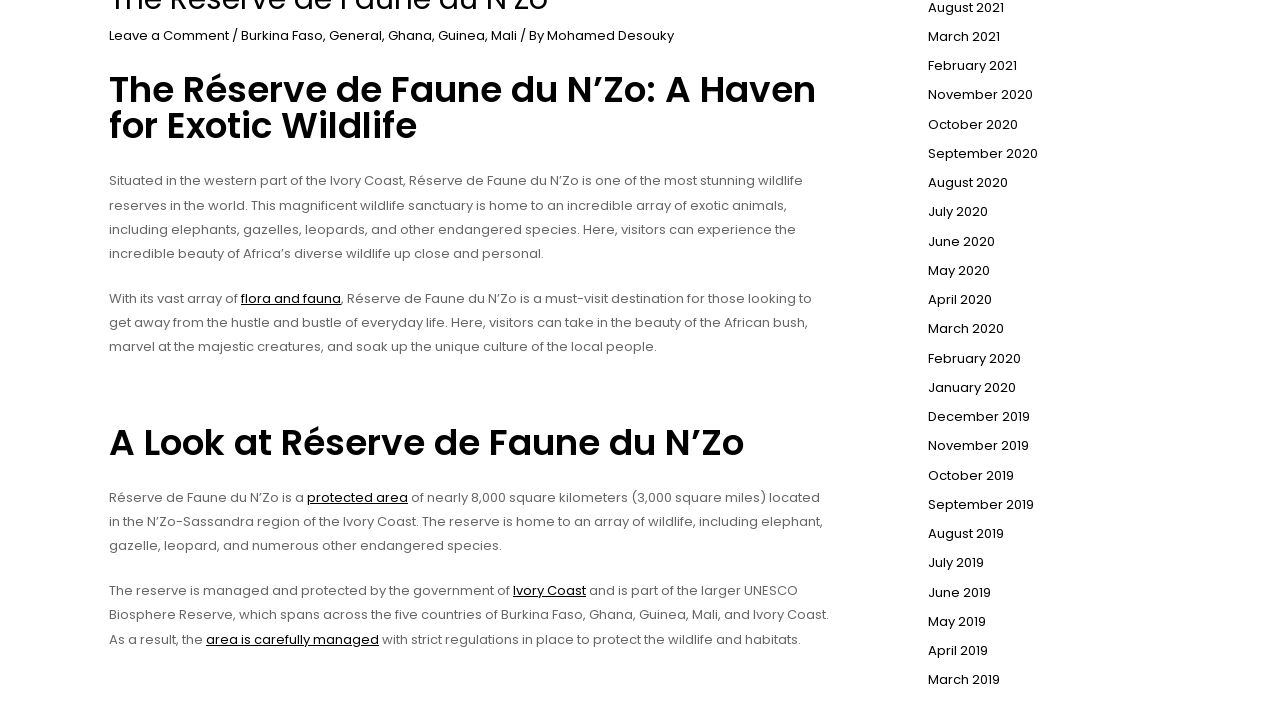Locate the bounding box of the UI element described by: "All Categories" in the given webpage screenshot.

None